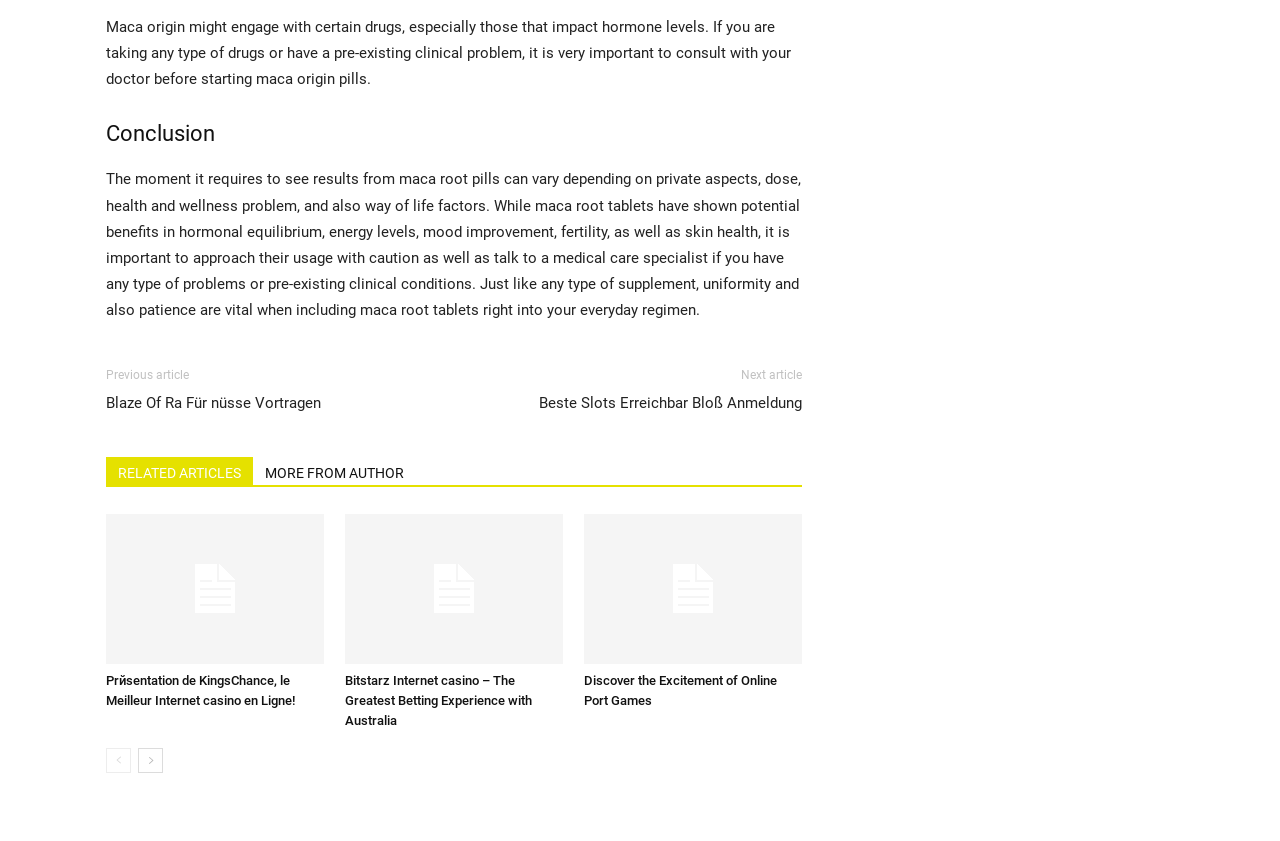Highlight the bounding box coordinates of the element you need to click to perform the following instruction: "Discover online port games."

[0.456, 0.611, 0.627, 0.789]